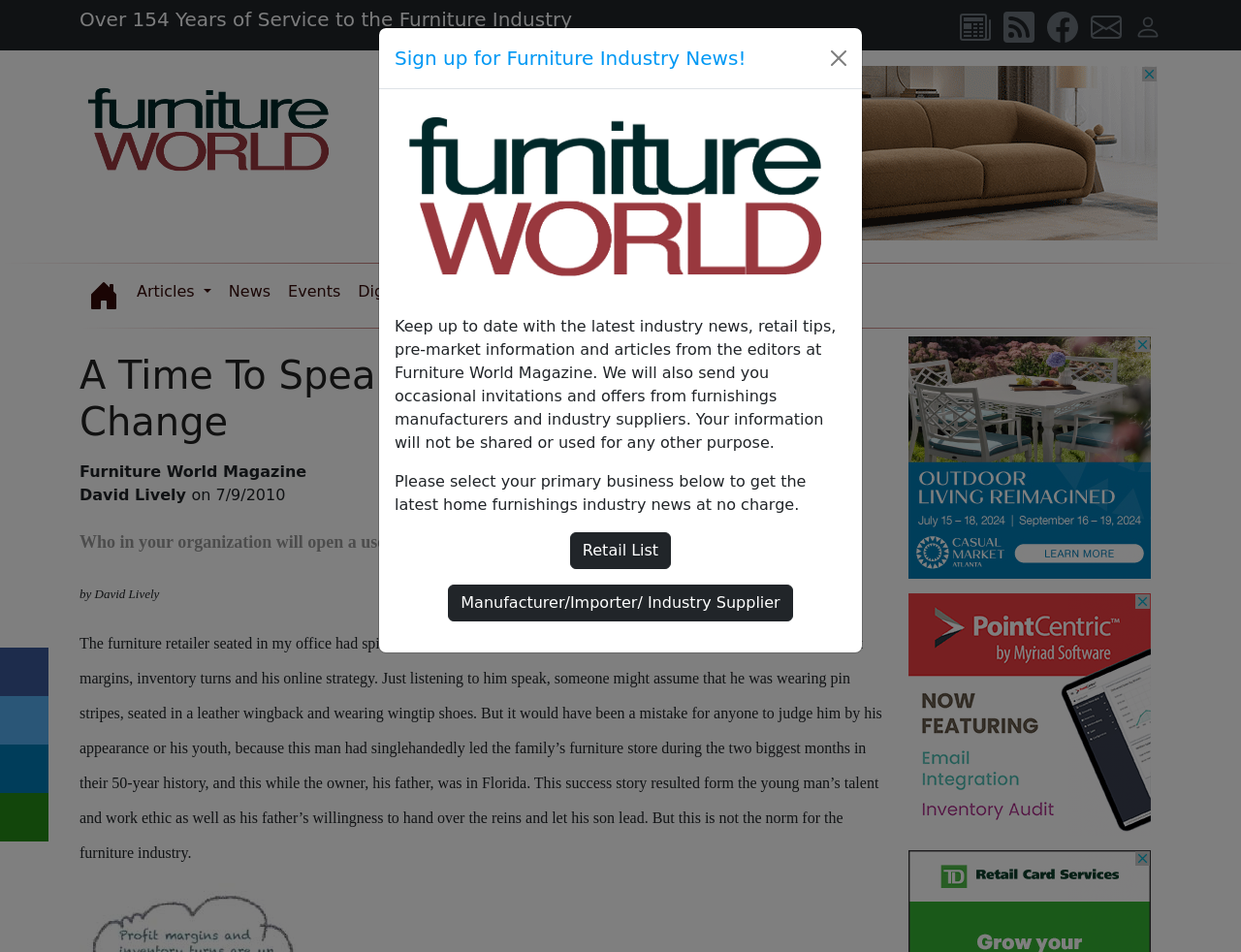Can you find the bounding box coordinates for the element that needs to be clicked to execute this instruction: "Login to use the Furniture Industry Forum"? The coordinates should be given as four float numbers between 0 and 1, i.e., [left, top, right, bottom].

[0.914, 0.018, 0.936, 0.037]